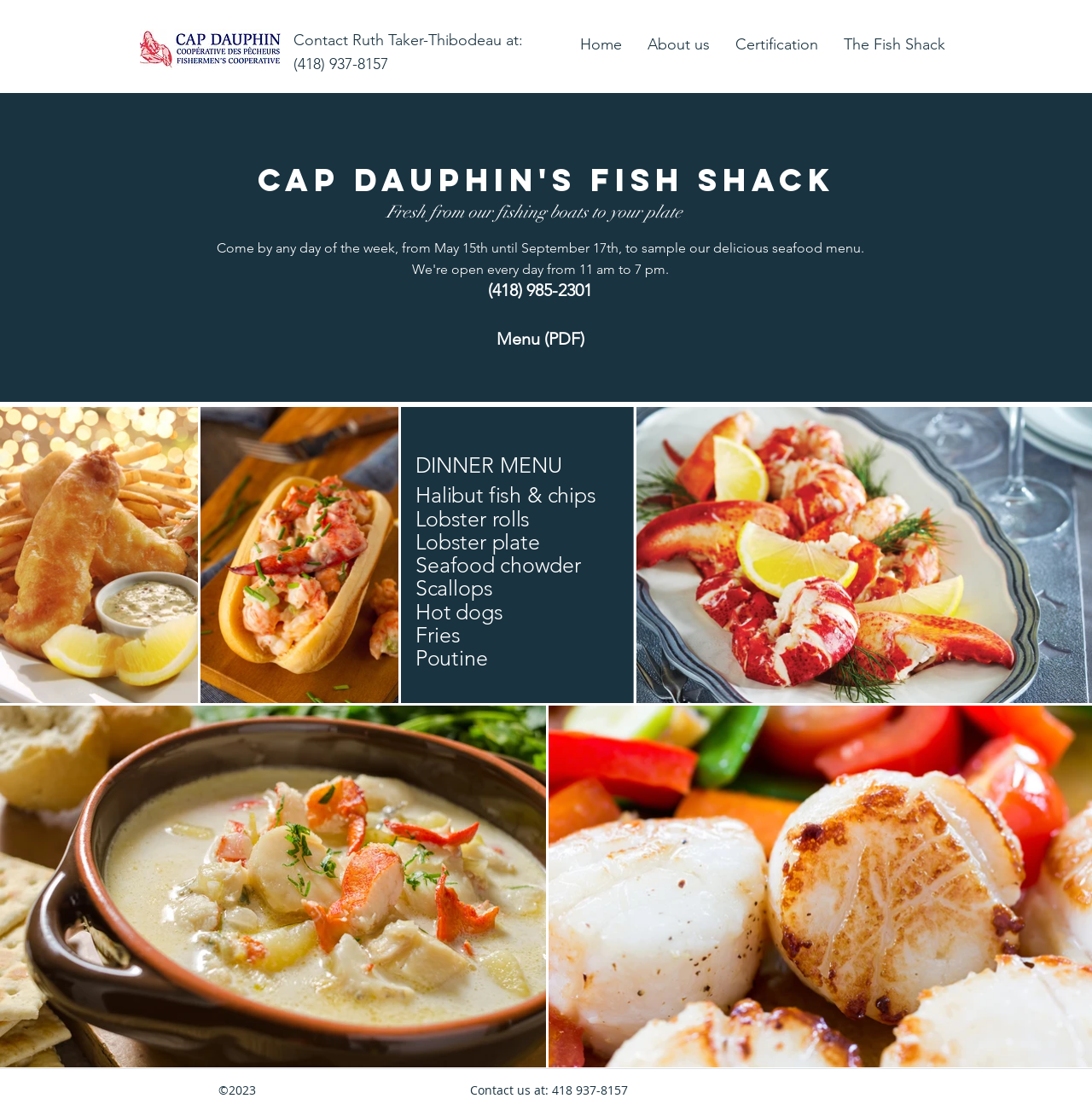What is the phone number of the fish shack?
Respond to the question with a well-detailed and thorough answer.

I found the answer by looking at the static text element with the phone number '(418) 985-2301' which is located in the main section of the webpage.